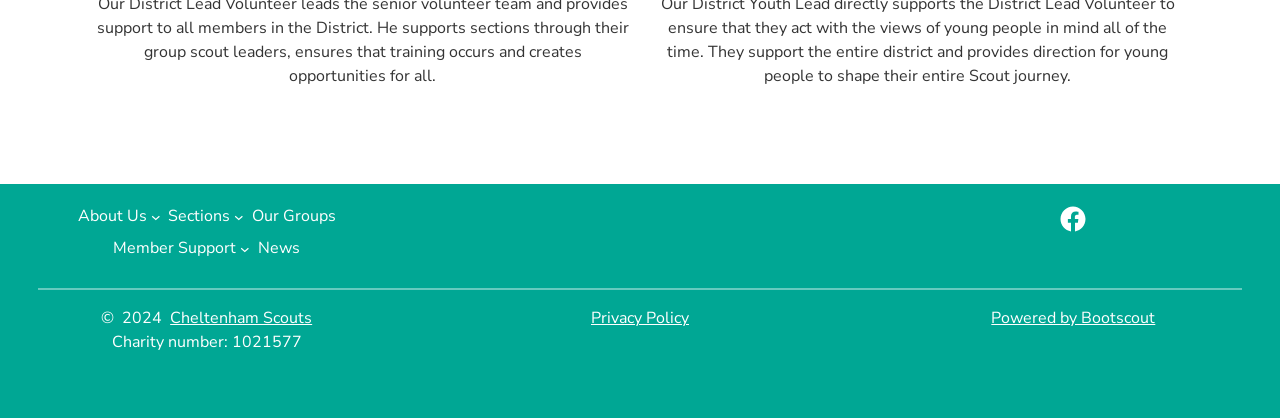Please answer the following question using a single word or phrase: What is the platform that powers the website?

Bootscout